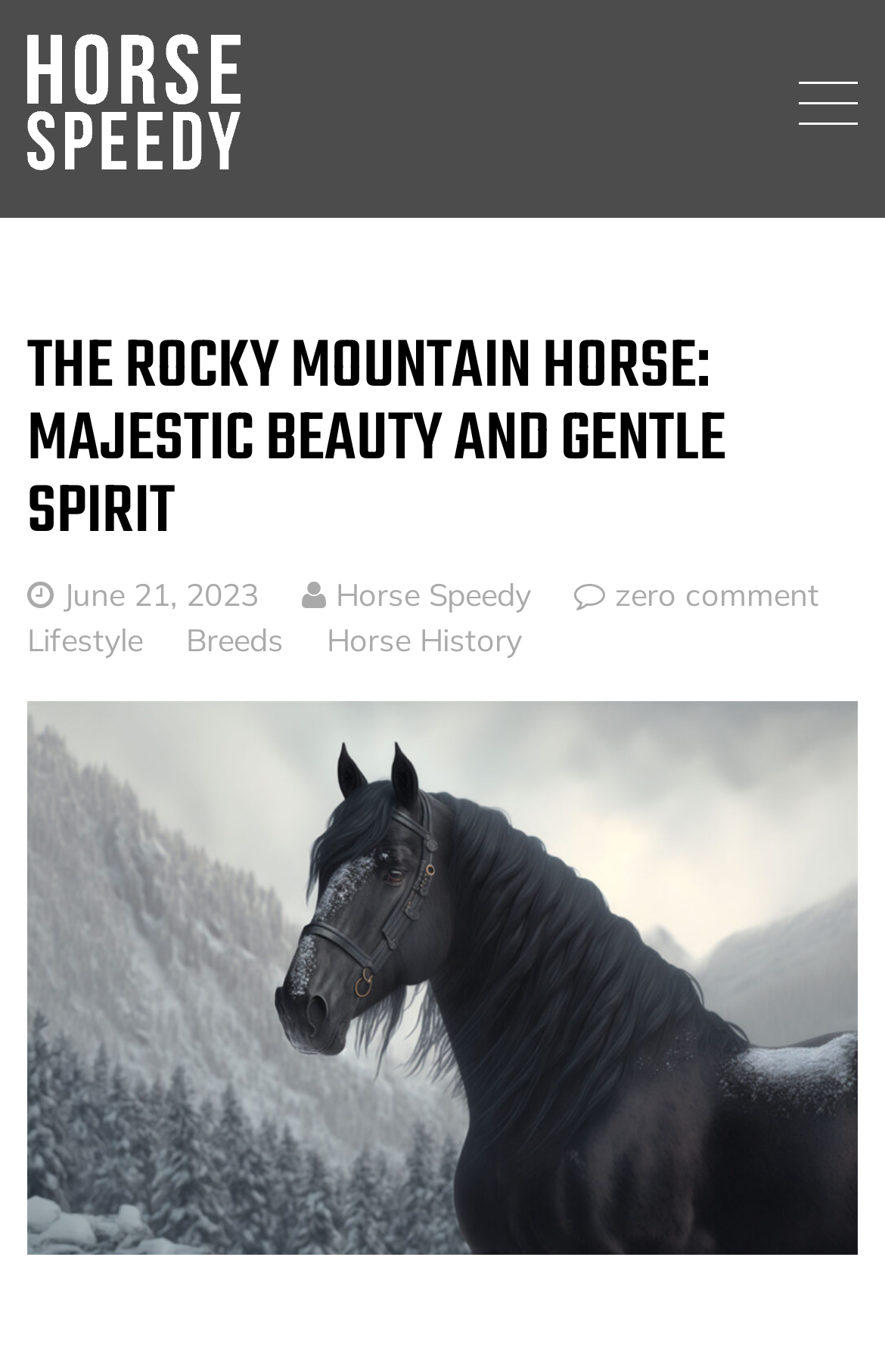Calculate the bounding box coordinates of the UI element given the description: "Horse History".

[0.369, 0.452, 0.59, 0.48]